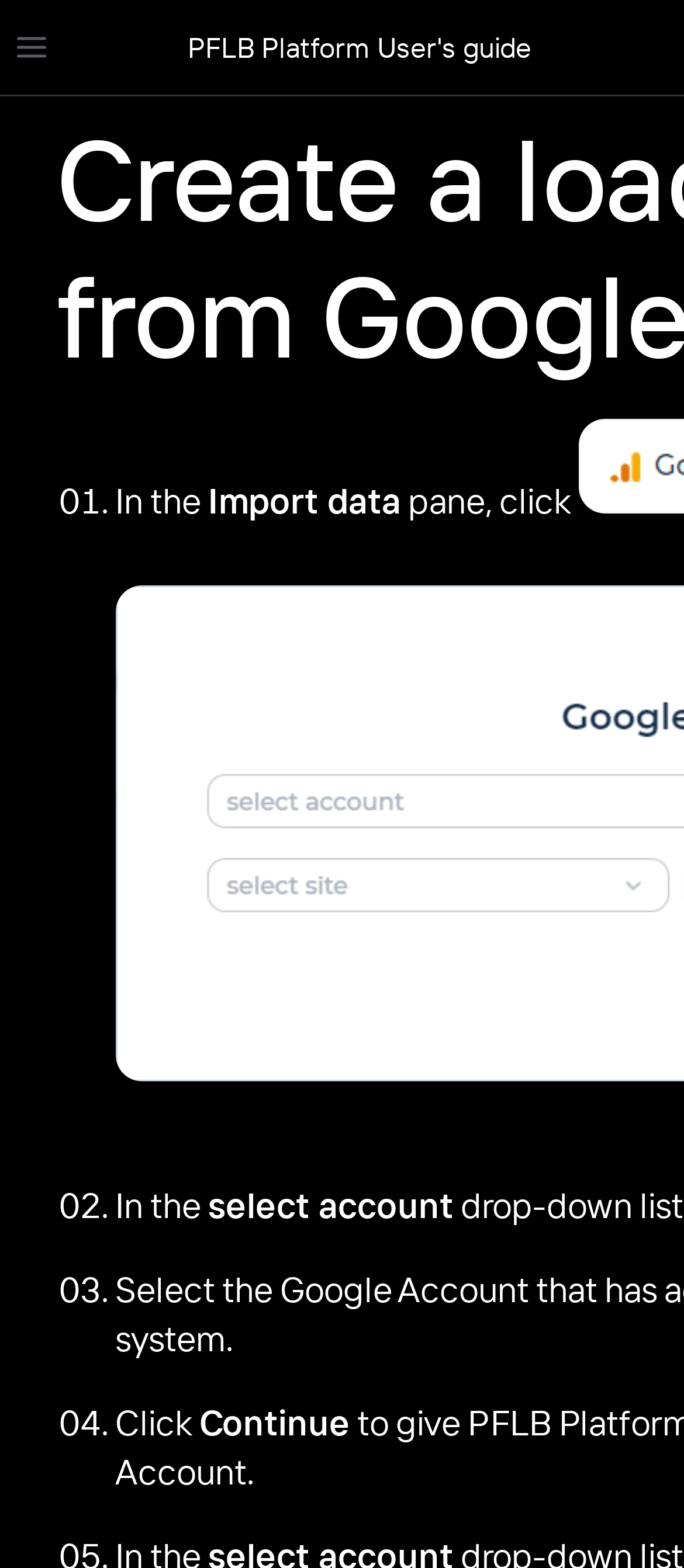Determine the bounding box for the UI element described here: "PFLB Platform User's guide".

[0.274, 0.02, 0.777, 0.04]